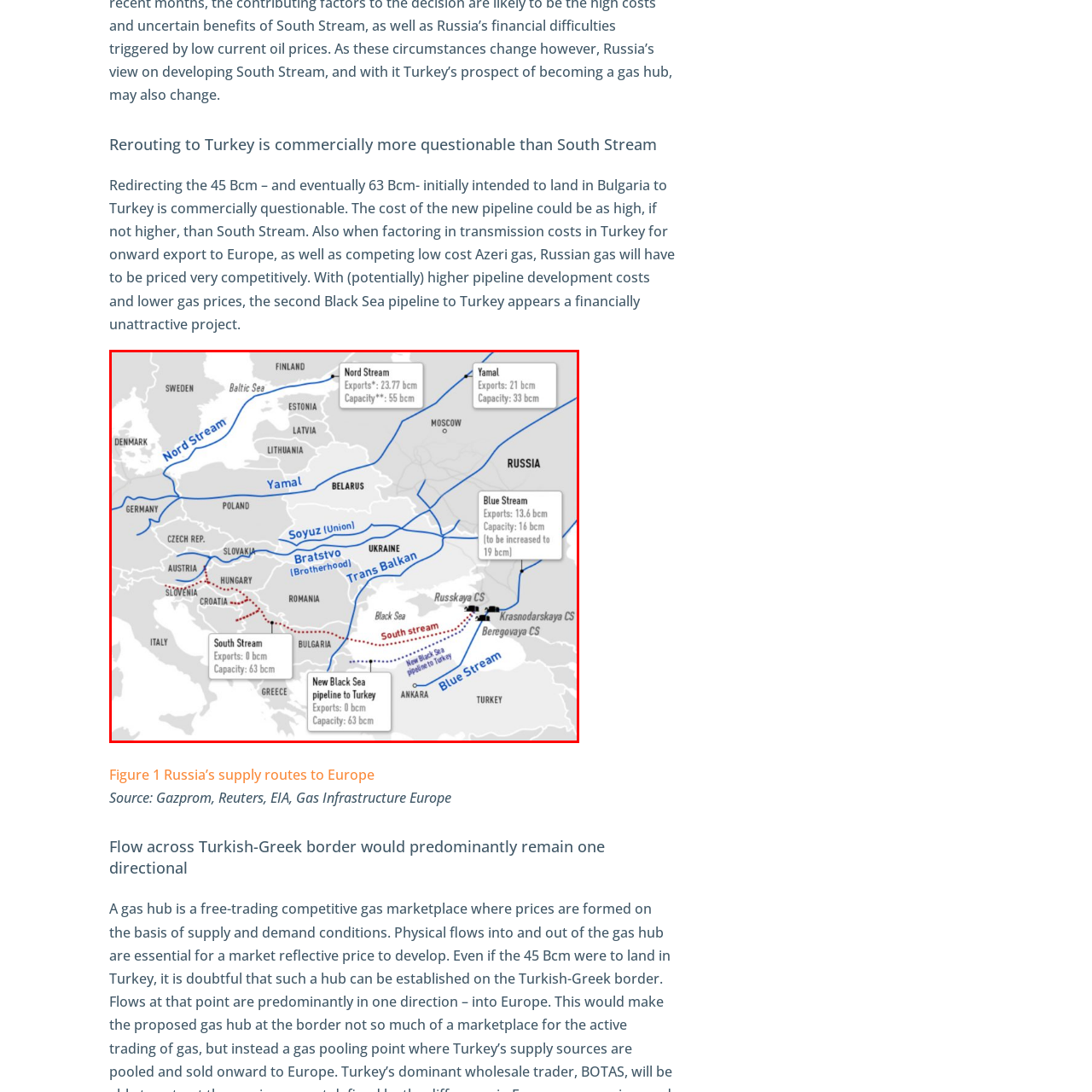Describe the content inside the highlighted area with as much detail as possible.

The image depicts the intricate network of natural gas supply routes from Russia to Europe, highlighting key pipelines and their respective export capacities. Prominent pipelines such as the Nord Stream, Yamal, Blue Stream, and the proposed New Black Sea pipeline to Turkey are illustrated, providing a geographical context of energy flow. The Nord Stream, with an export capacity of 55 billion cubic meters (bcm), runs across the Baltic Sea, while the Yamal pipeline facilitates gas transport through Belarus into Europe. 

The South Stream, currently not operational, is marked for its intended capacity of 63 bcm, positioned alongside the new pipeline proposed to link directly to Turkey. This map visually emphasizes the logistical considerations and commercial viability of these routes, particularly the challenges involved in redirecting gas supplies originally planned for Bulgaria to Turkey. Overall, the image serves as a comprehensive reference for understanding Russia's strategic energy export routes amidst evolving market dynamics, as indicated by the corresponding figure and source notes below the illustrative content.